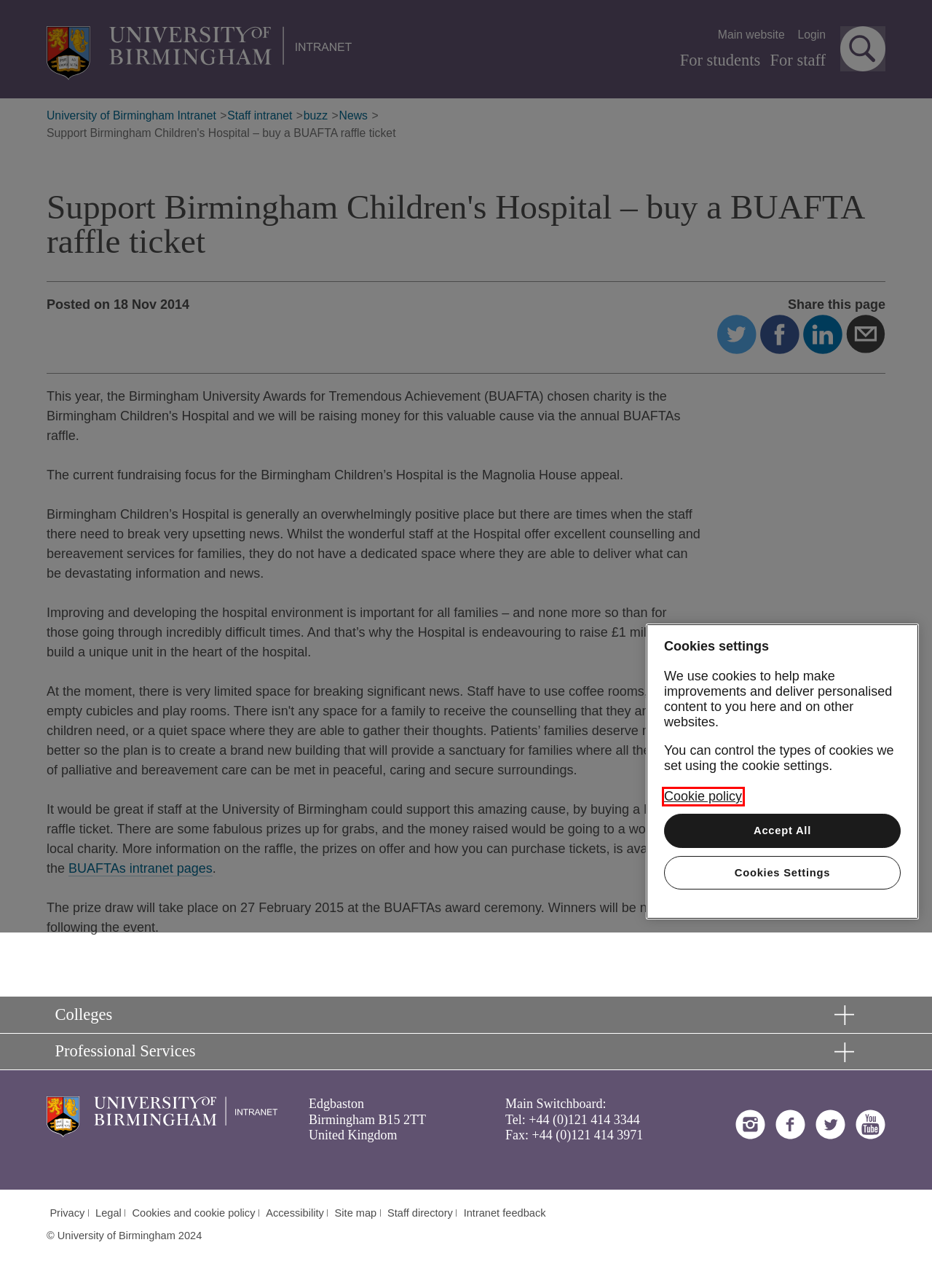You are presented with a screenshot of a webpage with a red bounding box. Select the webpage description that most closely matches the new webpage after clicking the element inside the red bounding box. The options are:
A. Login
B. Staff intranet
C. Accessibility help and information
D. Your Privacy - University of Birmingham
E. Cookies settings - University of Birmingham
F. Site Map
G. A leading global university - University of Birmingham
H. Student intranet

E